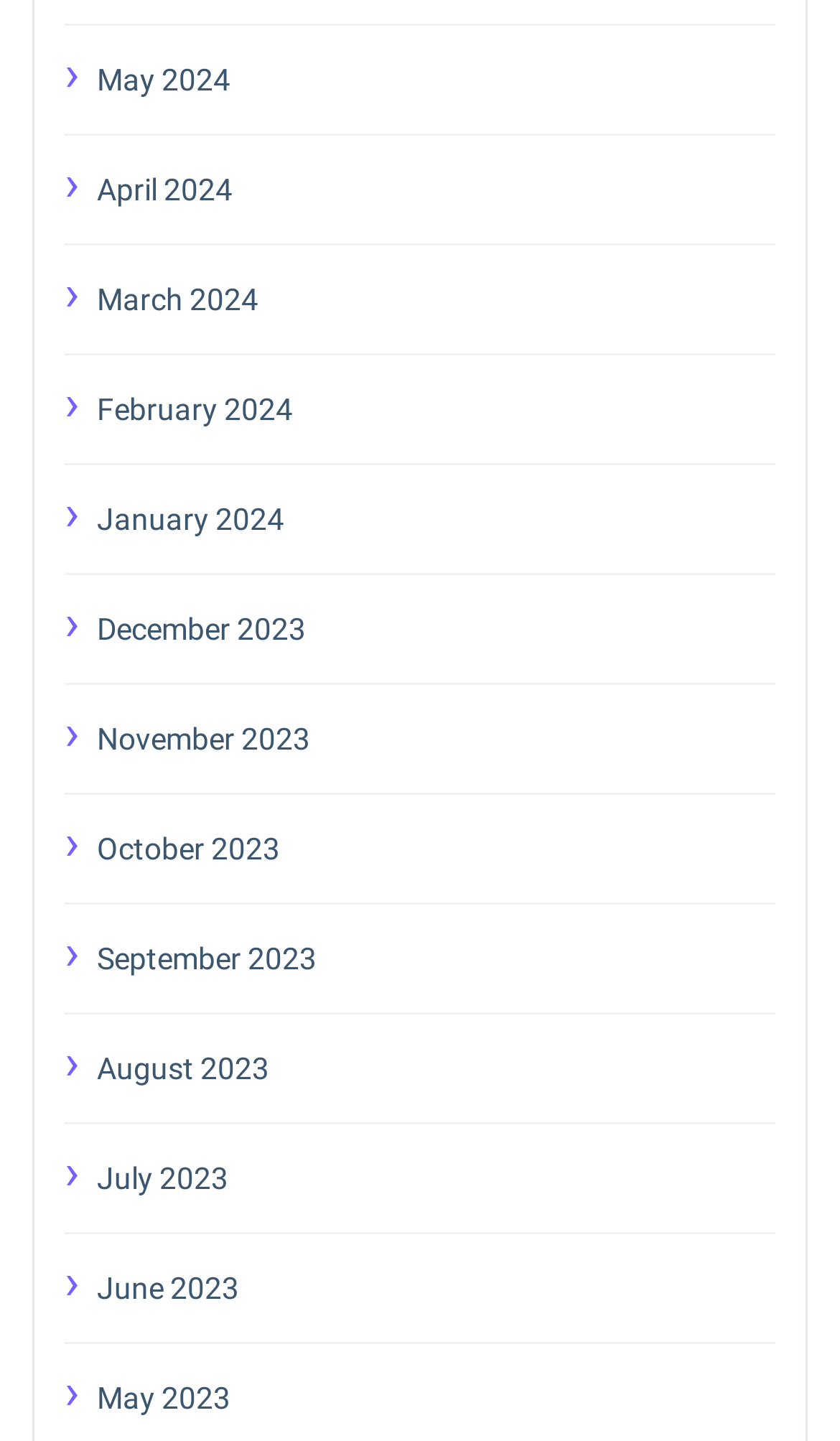Highlight the bounding box coordinates of the element that should be clicked to carry out the following instruction: "go to April 2024". The coordinates must be given as four float numbers ranging from 0 to 1, i.e., [left, top, right, bottom].

[0.115, 0.113, 0.923, 0.151]